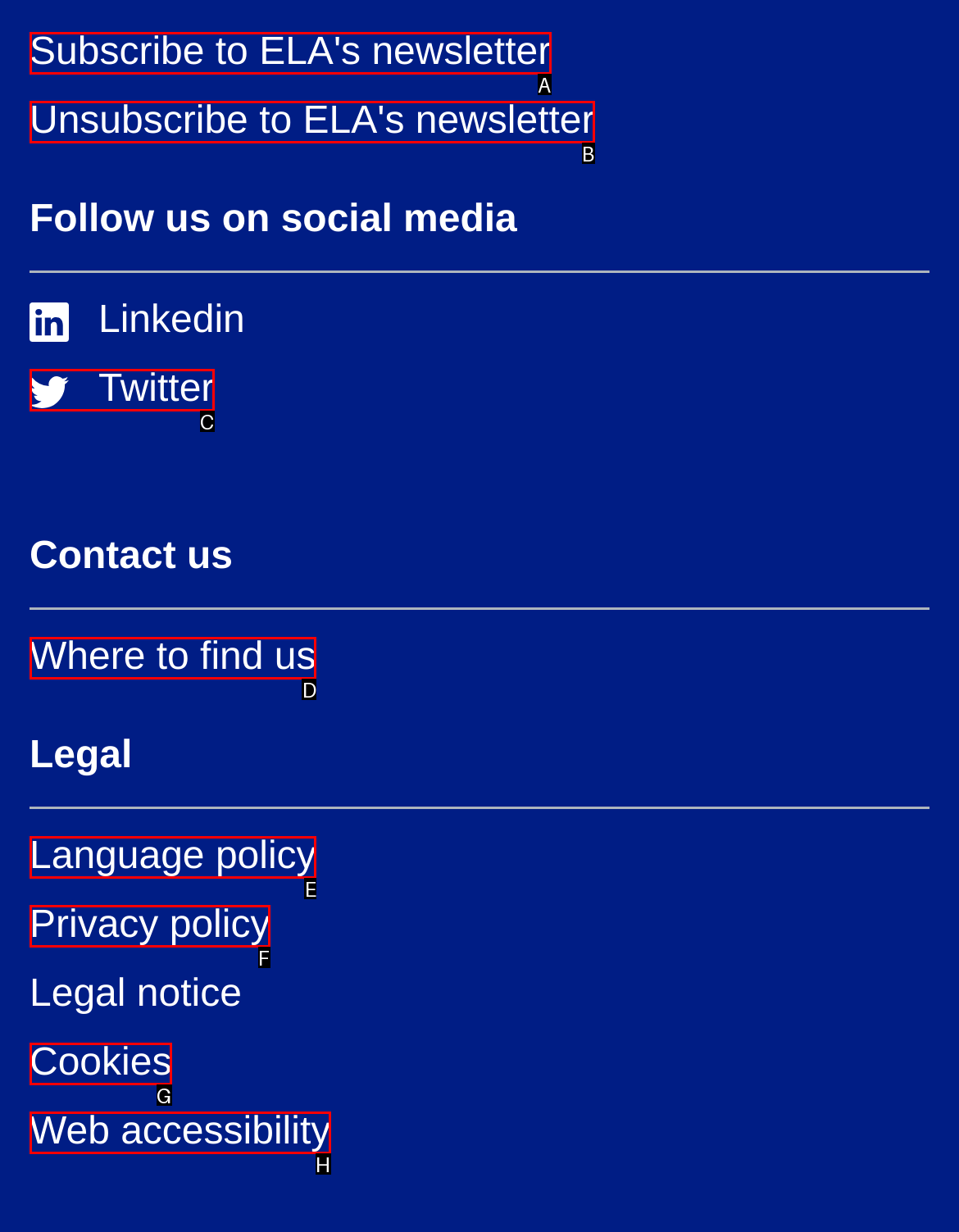Match the description to the correct option: Unsubscribe to ELA's newsletter
Provide the letter of the matching option directly.

B